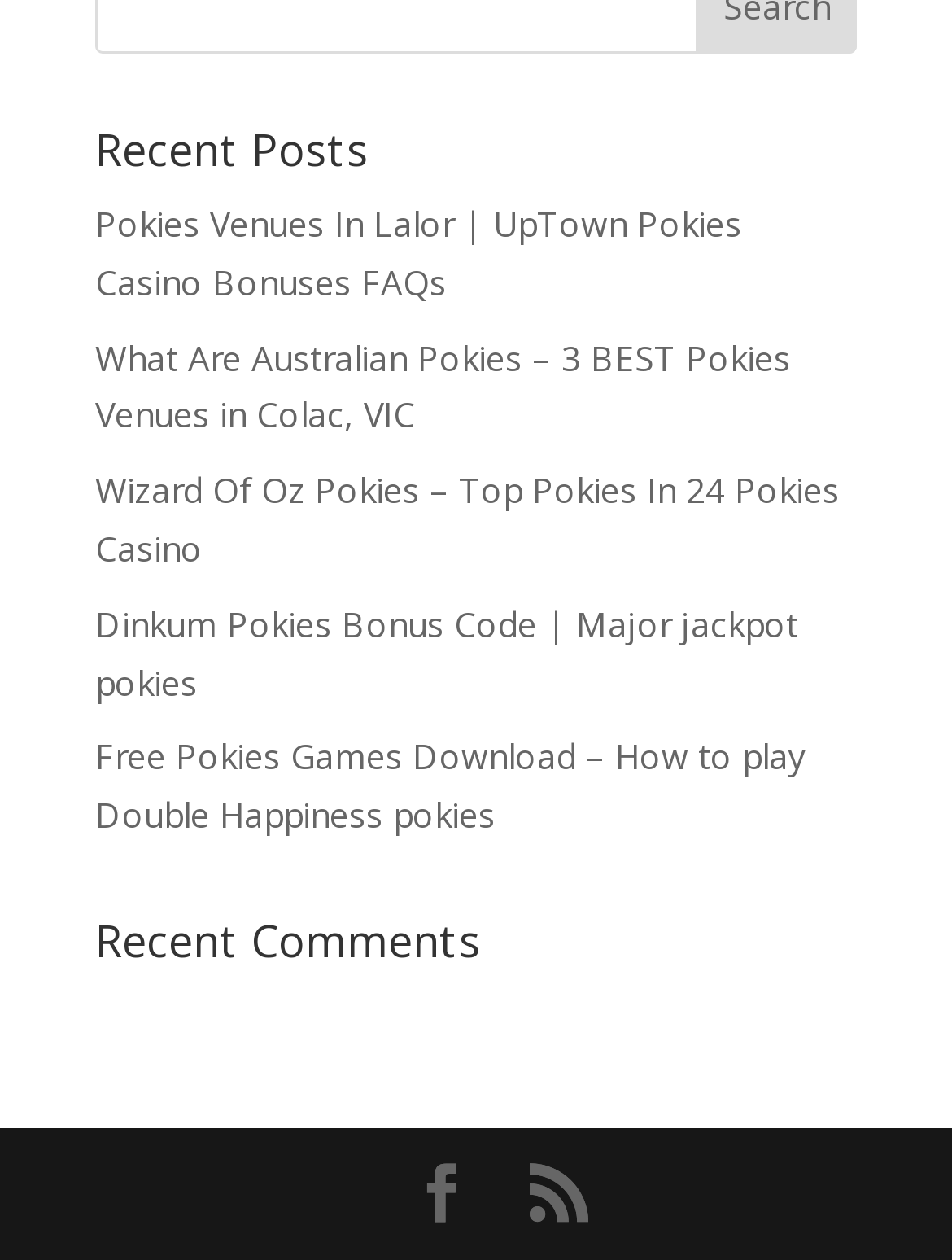Please specify the bounding box coordinates of the clickable region to carry out the following instruction: "Check recent comments". The coordinates should be four float numbers between 0 and 1, in the format [left, top, right, bottom].

[0.1, 0.729, 0.9, 0.783]